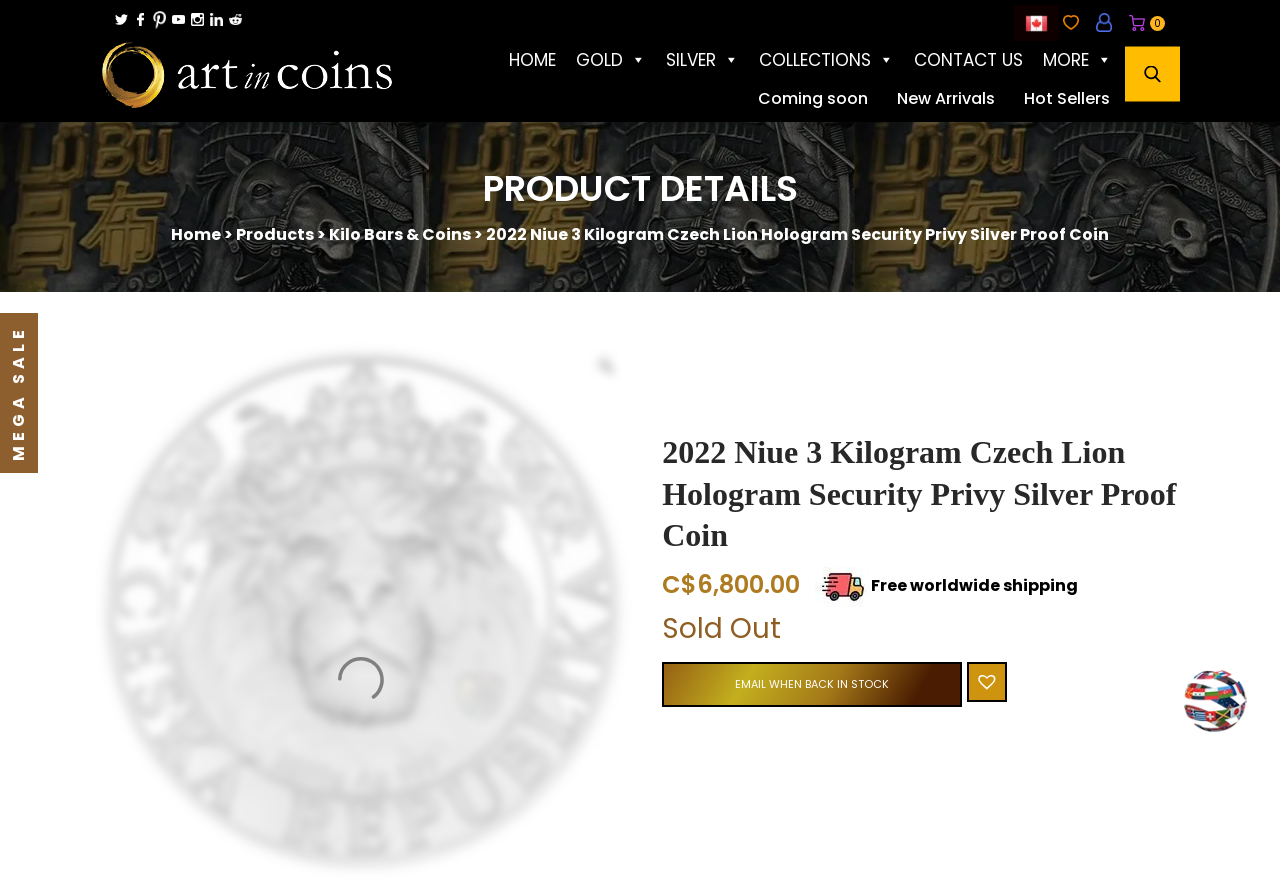Using floating point numbers between 0 and 1, provide the bounding box coordinates in the format (top-left x, top-left y, bottom-right x, bottom-right y). Locate the UI element described here: EMAIL WHEN BACK IN STOCK

[0.517, 0.749, 0.752, 0.8]